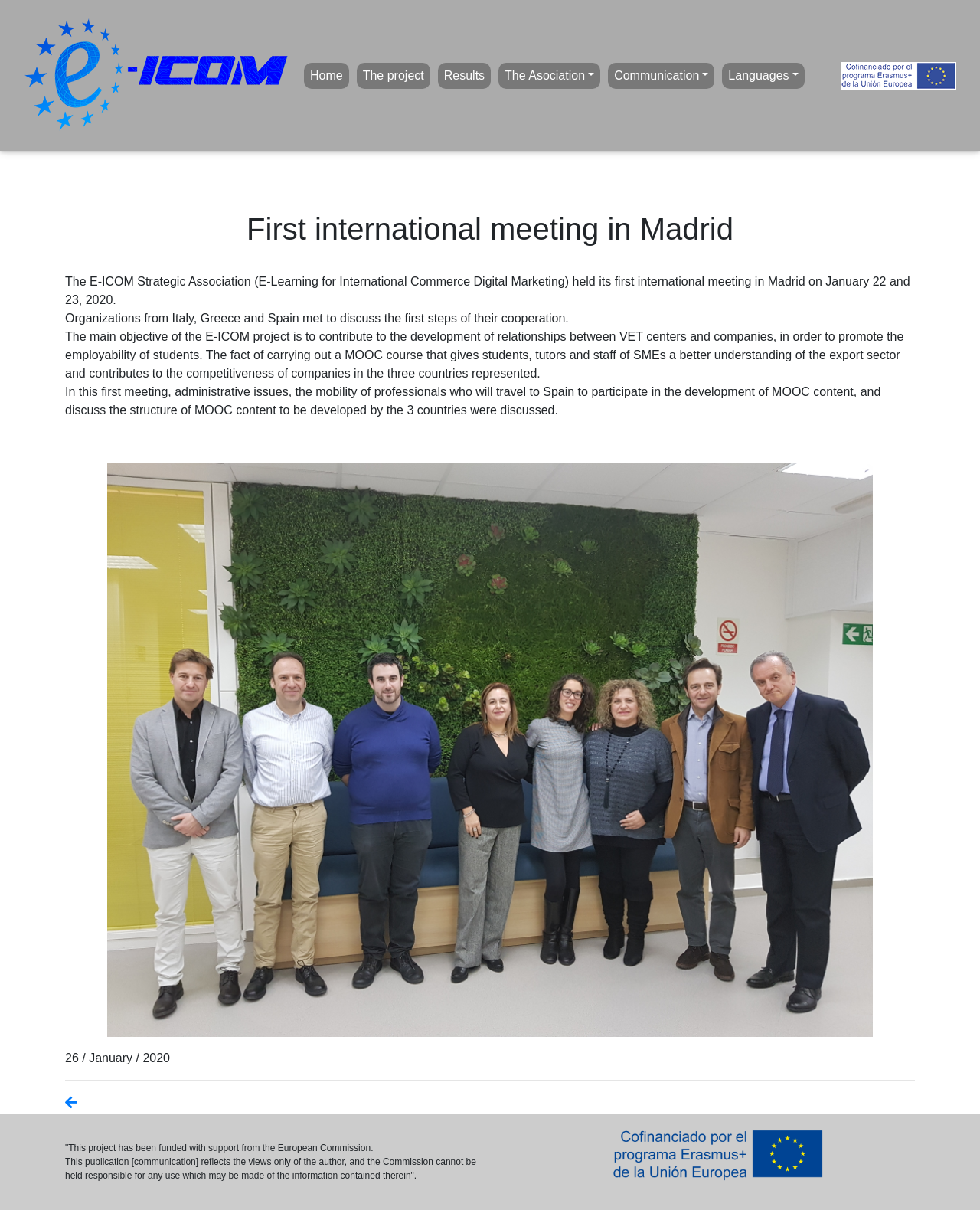What is the topic of the MOOC course mentioned on the webpage?
Based on the image, answer the question with as much detail as possible.

The webpage states that the MOOC course aims to give students, tutors, and staff of SMEs a better understanding of the export sector, contributing to the competitiveness of companies in the three countries represented.